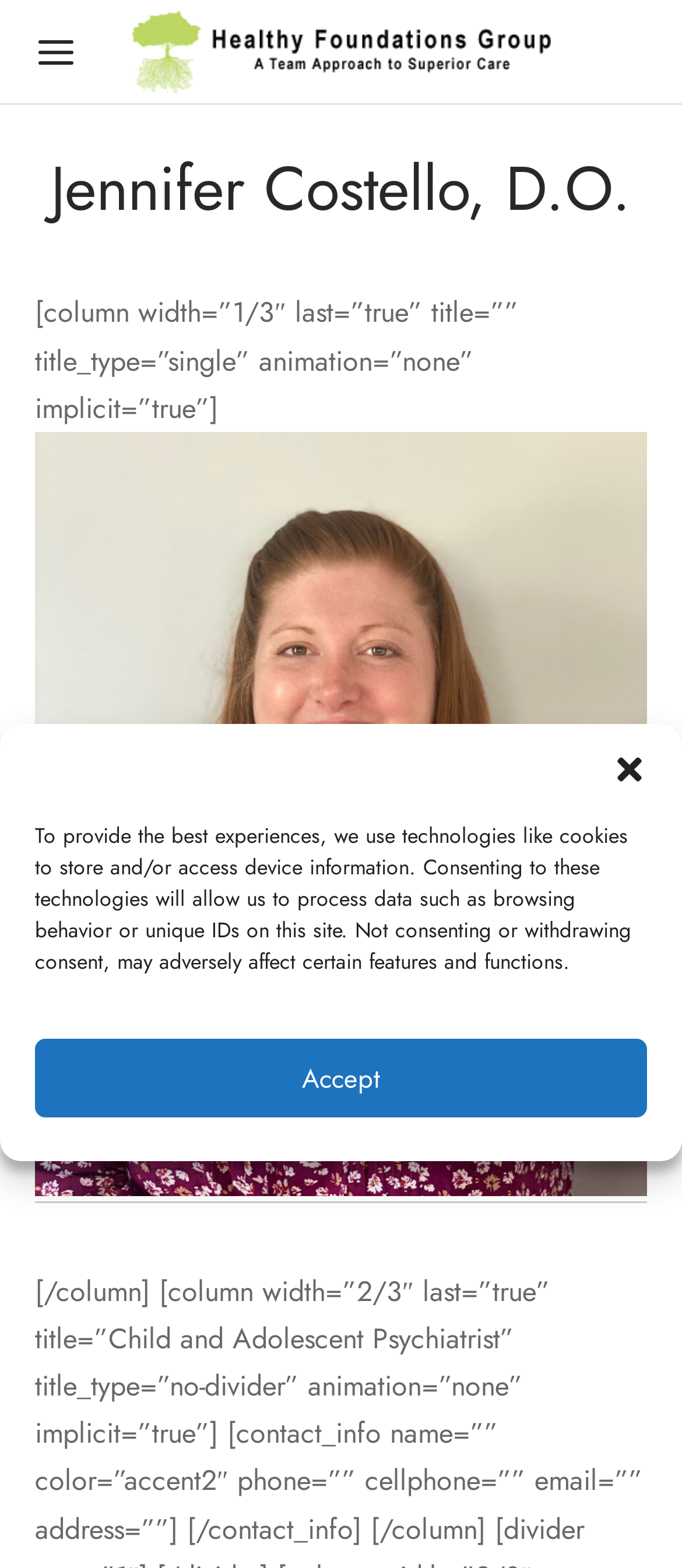Give a concise answer using only one word or phrase for this question:
What is the name of the doctor?

Jennifer Costello, D.O.